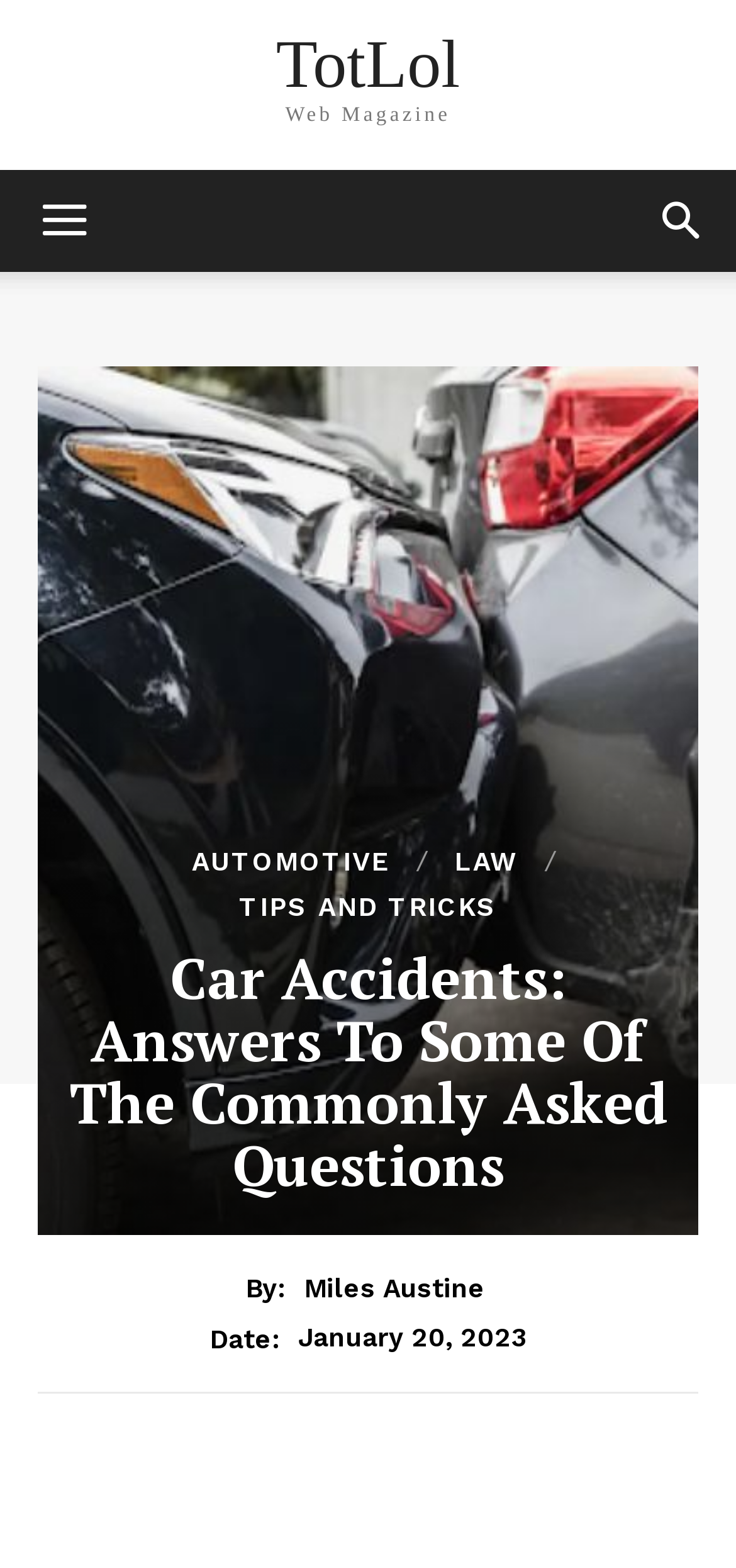Provide your answer to the question using just one word or phrase: What is the author of the current article?

Miles Austine